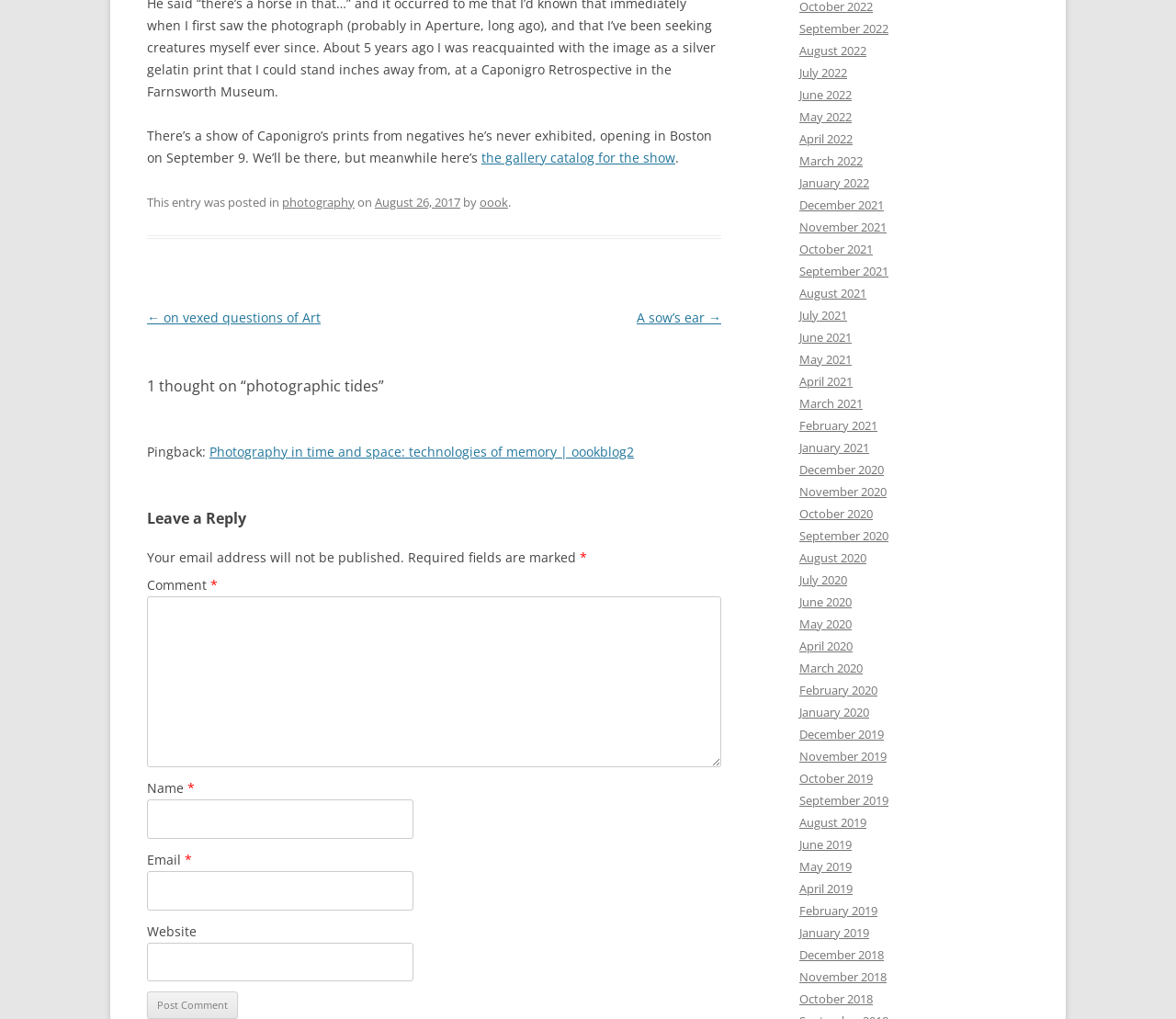Using the information in the image, could you please answer the following question in detail:
What is the purpose of the textbox at the bottom of the page?

The purpose of the textbox at the bottom of the page can be determined by looking at the heading 'Leave a Reply' above it and the labels 'Name', 'Email', and 'Website' next to the textboxes.